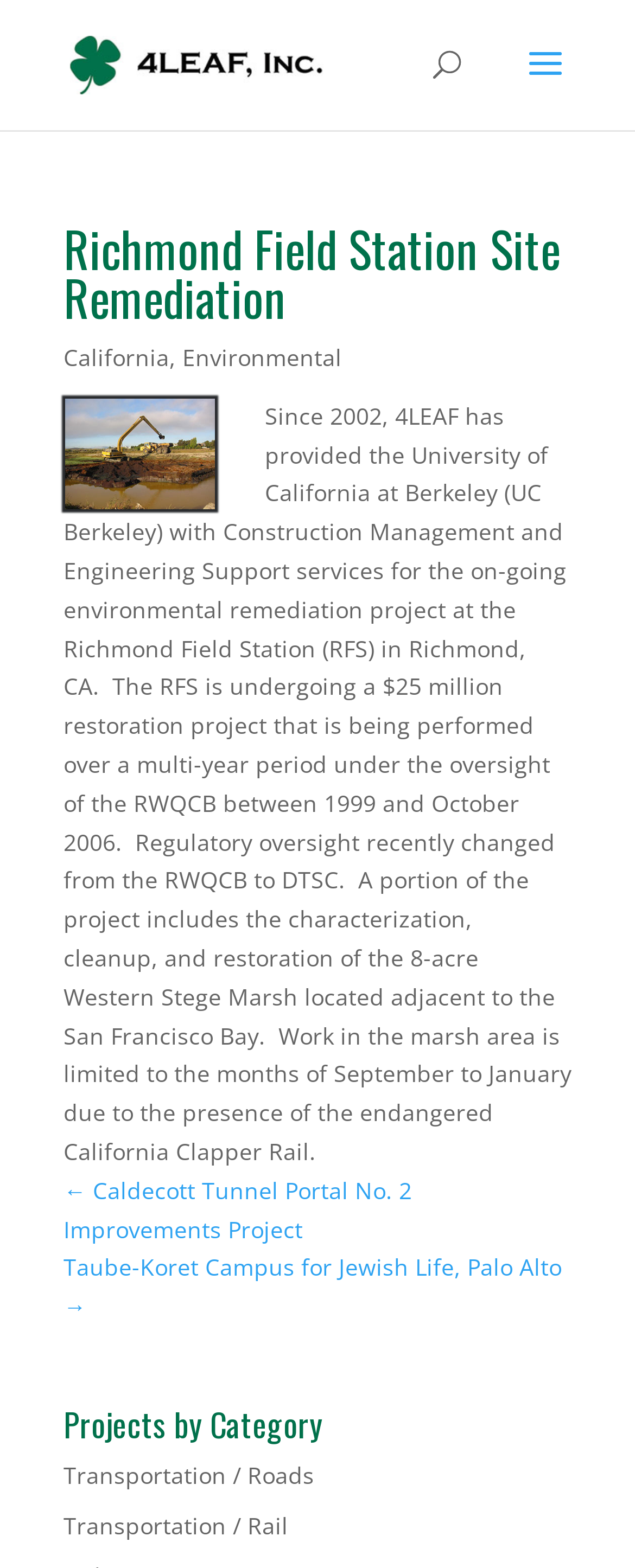Provide the bounding box coordinates for the area that should be clicked to complete the instruction: "search for something".

[0.5, 0.0, 0.9, 0.001]